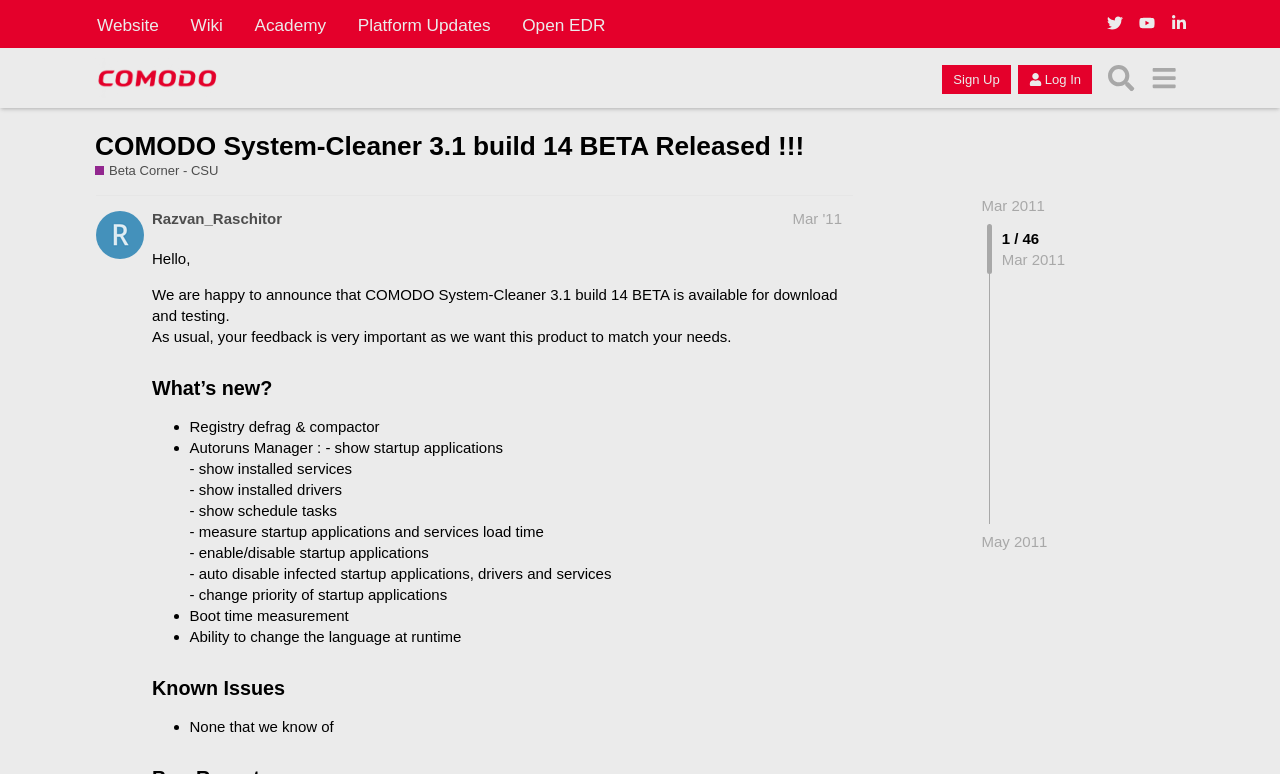Please locate the UI element described by "Mar 2011" and provide its bounding box coordinates.

[0.767, 0.255, 0.816, 0.277]